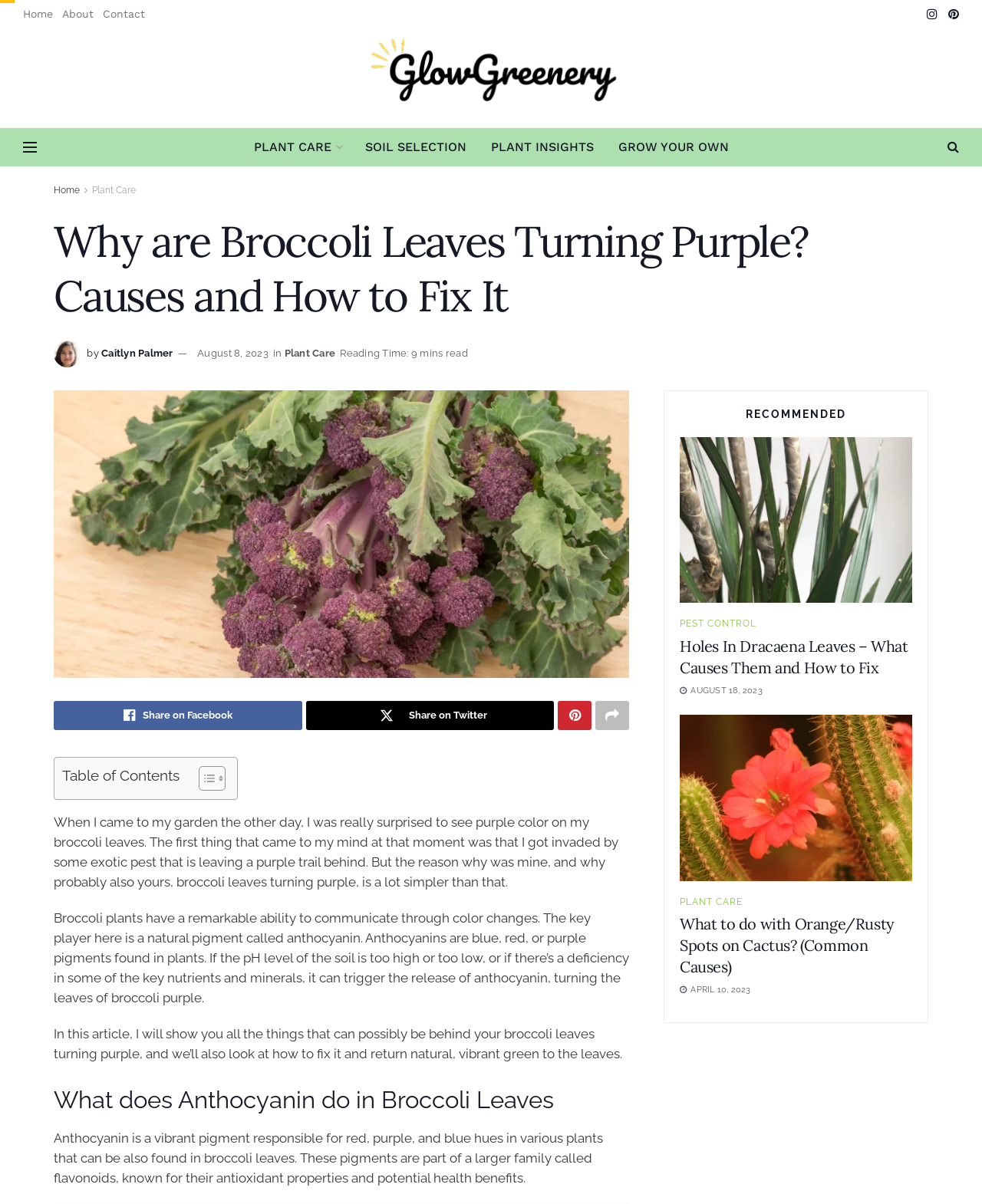Give a short answer to this question using one word or a phrase:
How many links are available in the top navigation menu?

5